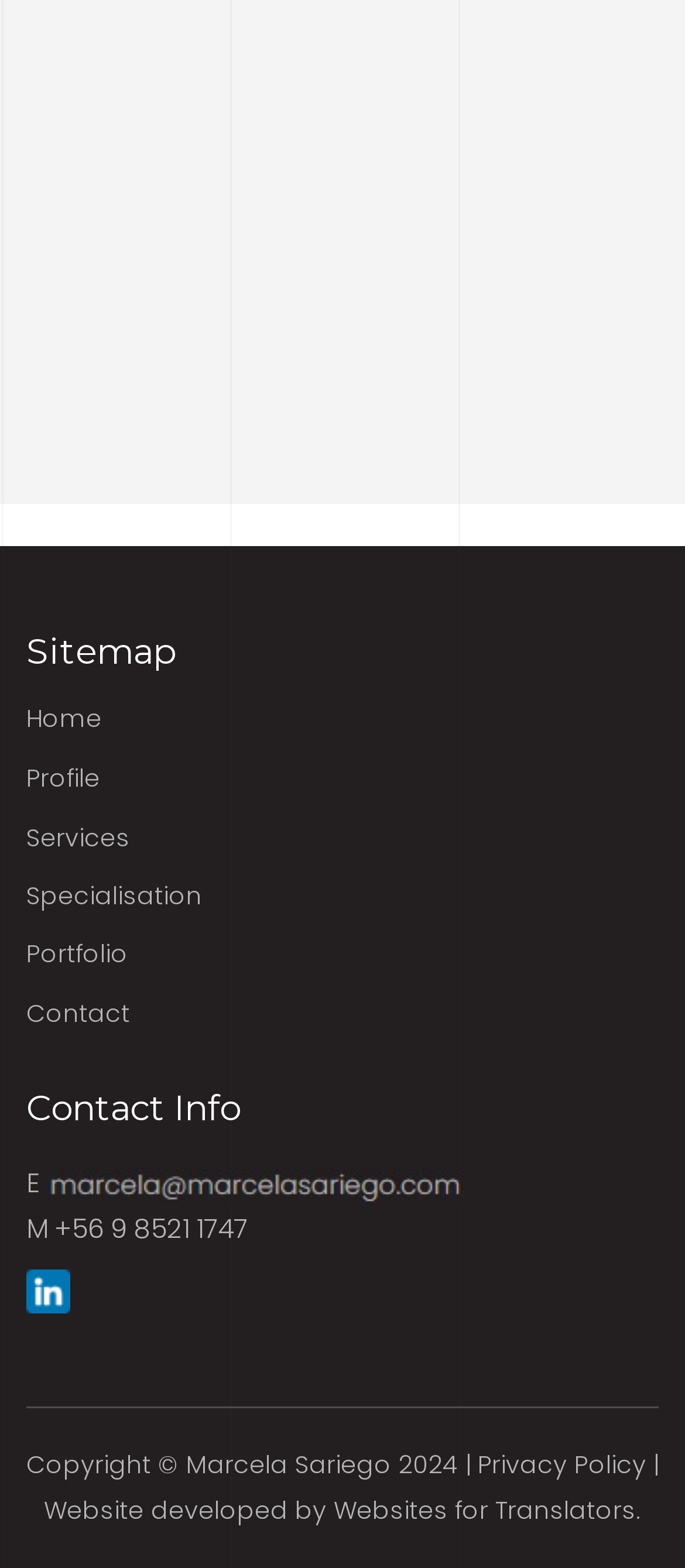What is the developer of the website?
Based on the visual details in the image, please answer the question thoroughly.

I found the text 'Website developed by' at the bottom of the webpage, followed by a link to 'Websites for Translators', which suggests that they are the developers of the website.